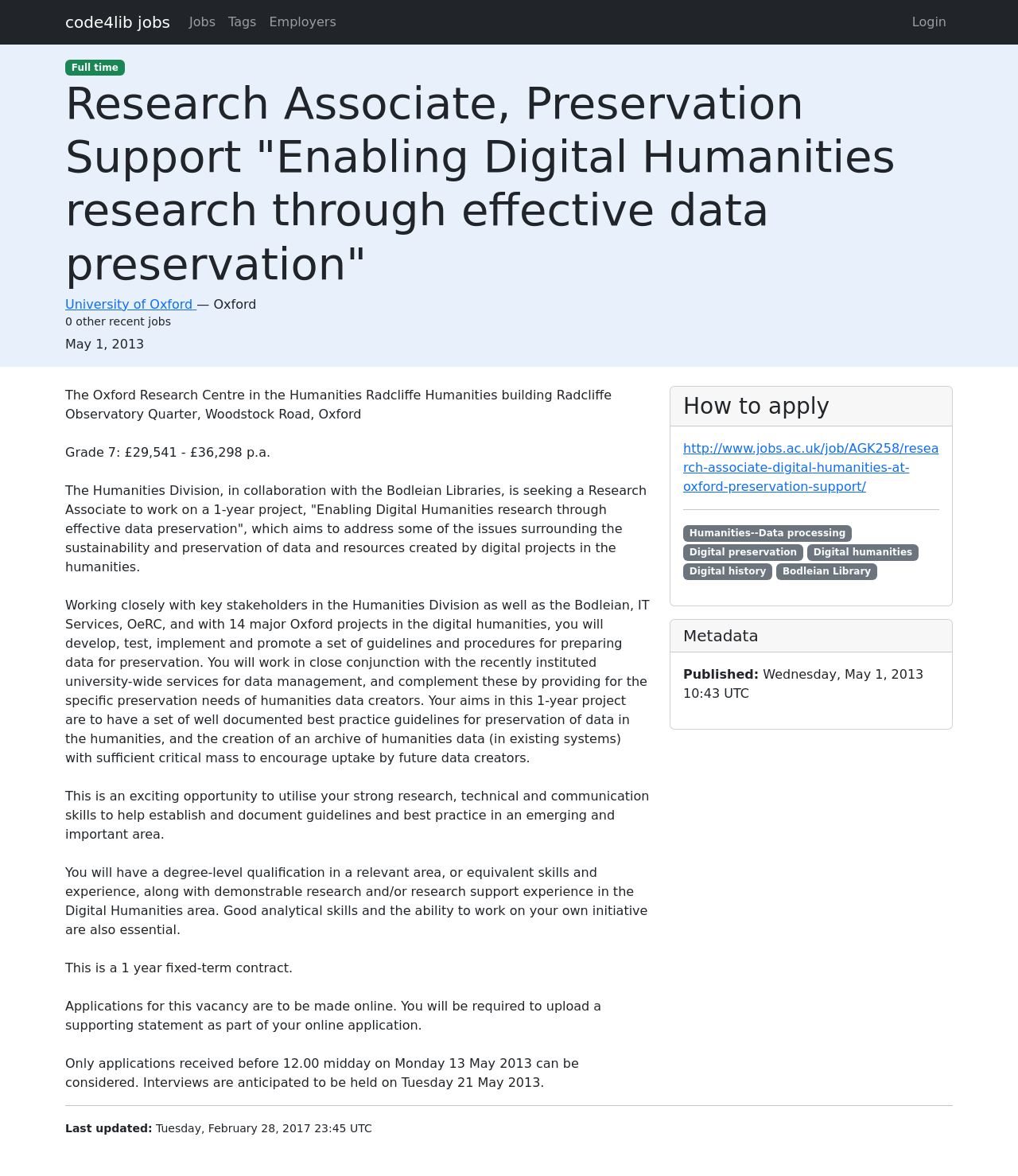Identify the bounding box coordinates of the part that should be clicked to carry out this instruction: "Click on the 'code4lib jobs' link".

[0.064, 0.005, 0.167, 0.032]